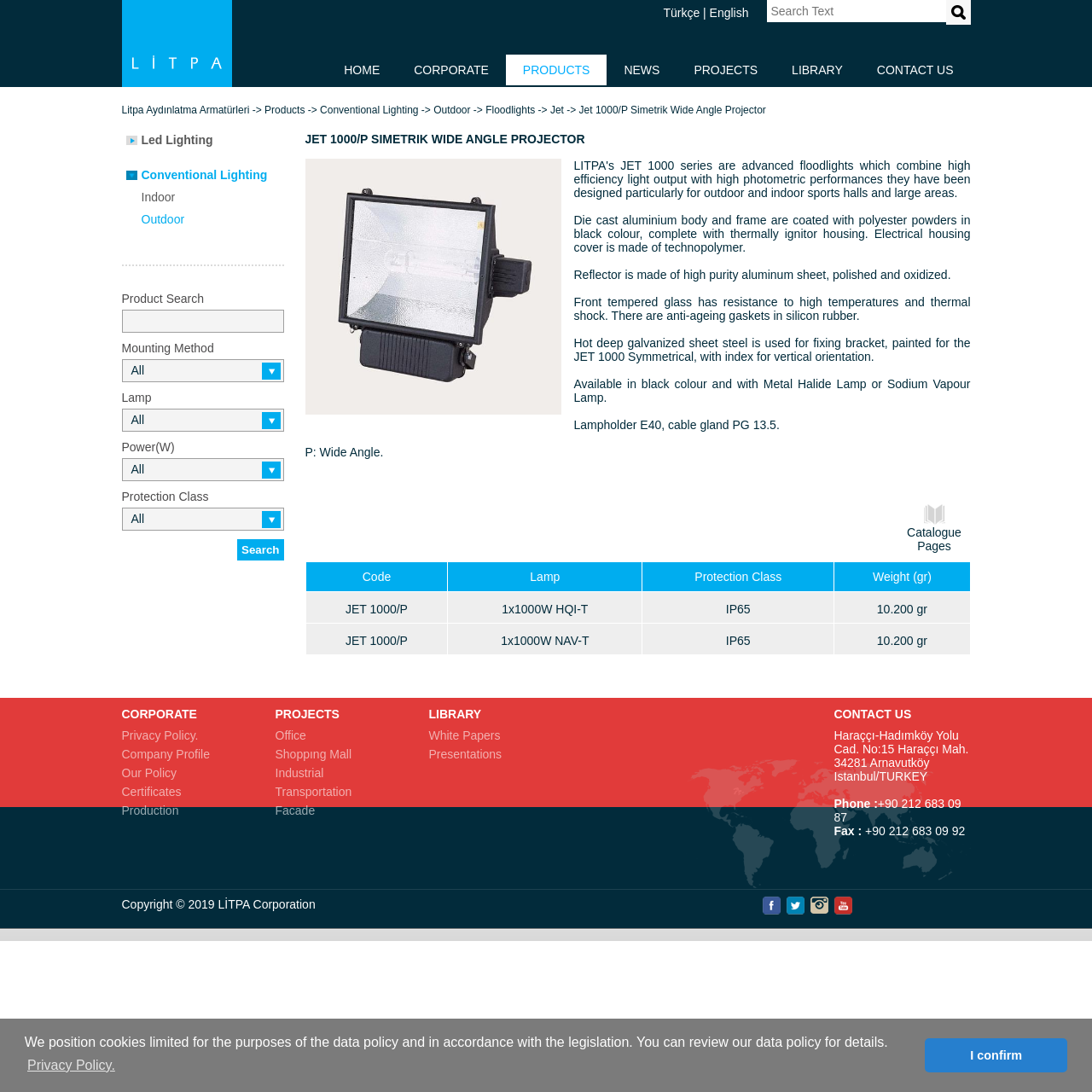What is the weight of the projector?
Please provide a comprehensive answer based on the information in the image.

The weight of the projector is 10.200 gr, which is mentioned in the product specification table as 'Weight (gr)' with a value of '10.200 gr'.